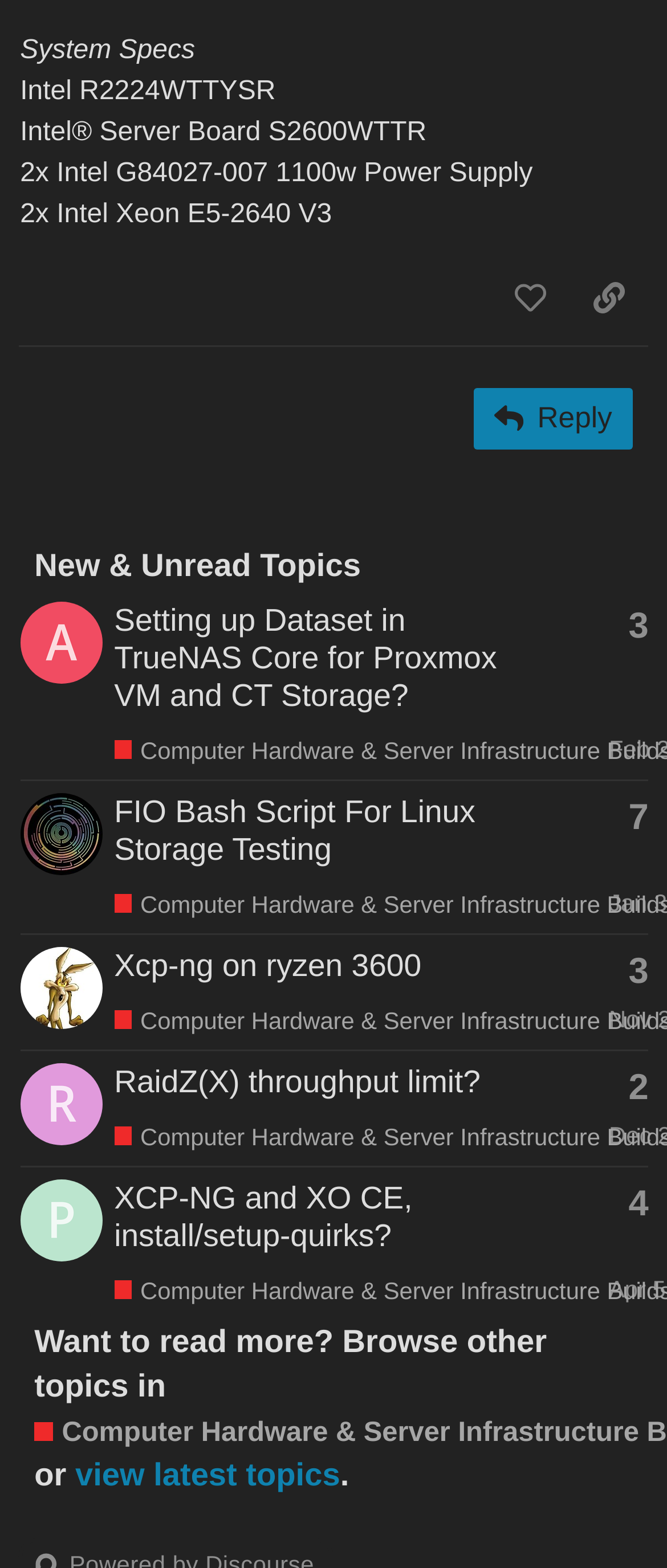Using the image as a reference, answer the following question in as much detail as possible:
What is the button text below the topic list?

I looked at the bottom of the webpage and found a link with the text 'view latest topics'.